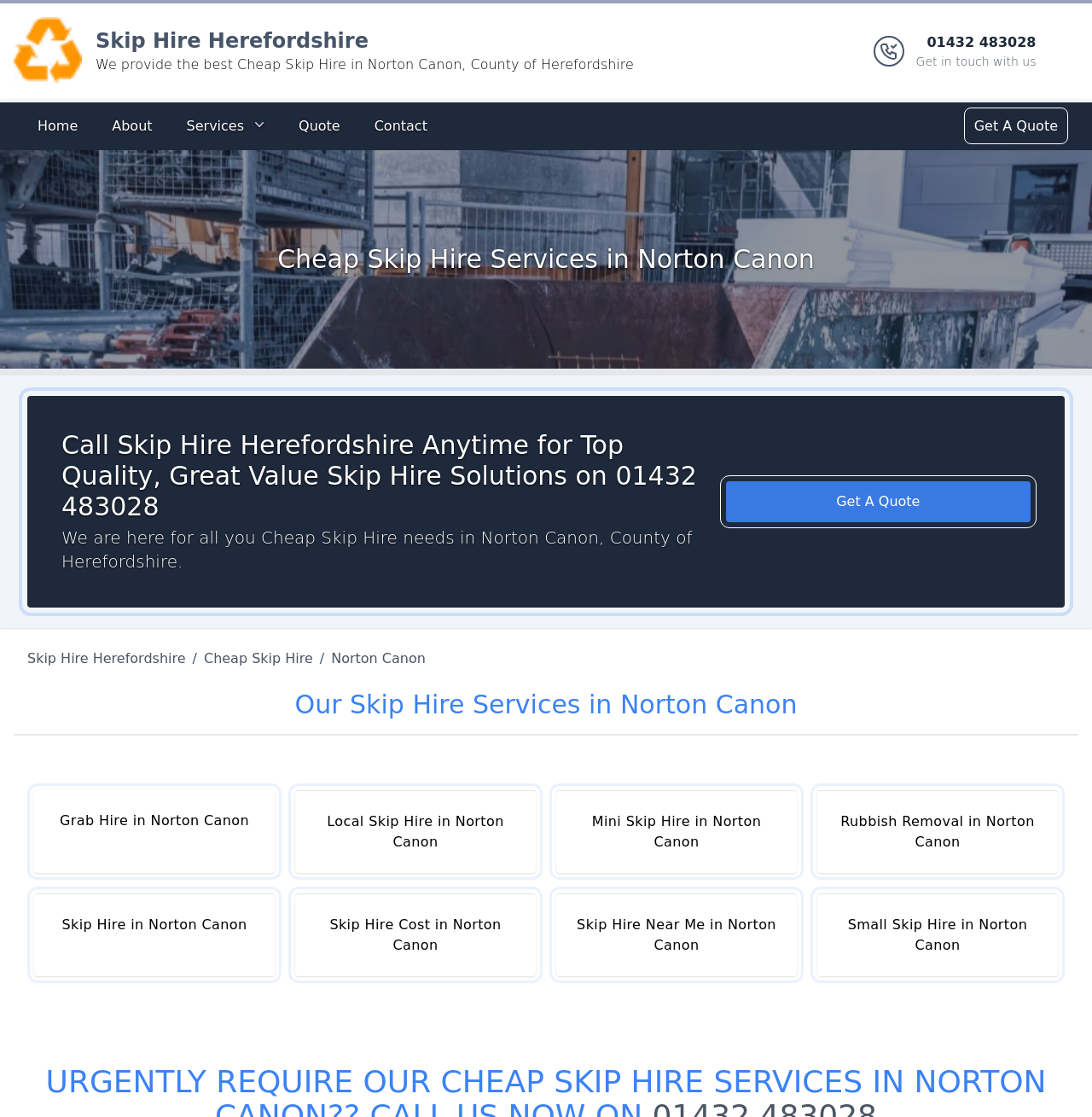Determine the bounding box coordinates of the area to click in order to meet this instruction: "Click the Skip Hire Herefordshire logo".

[0.012, 0.015, 0.075, 0.076]